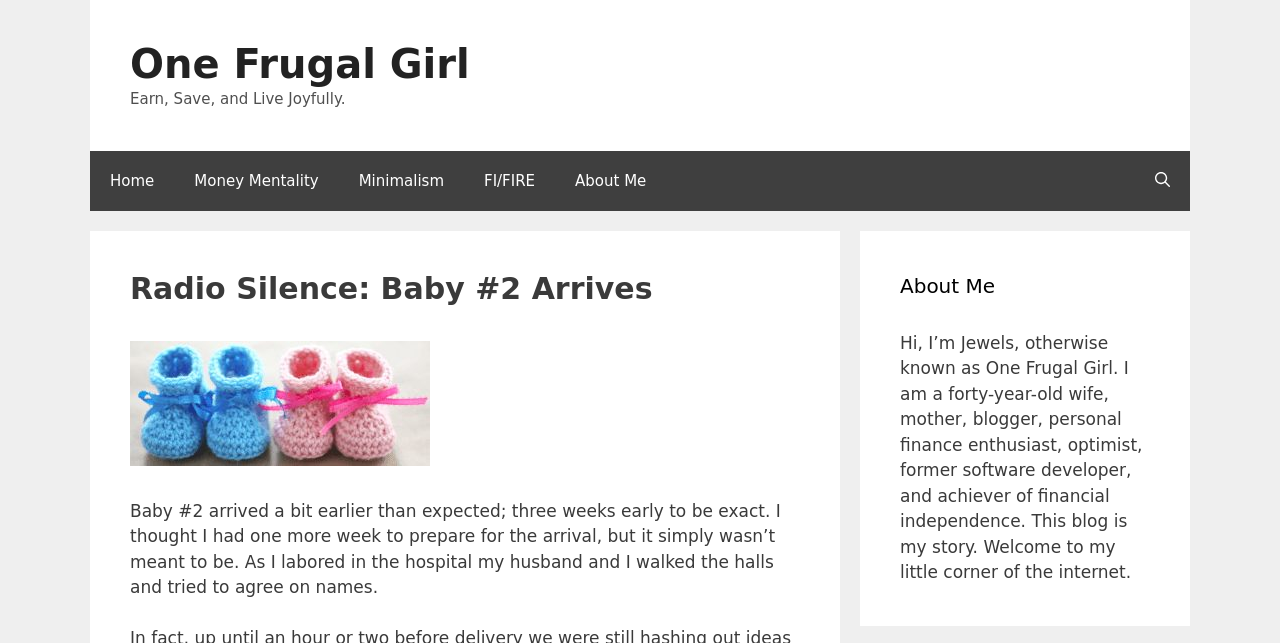Using the element description: "Oracle Backup", determine the bounding box coordinates. The coordinates should be in the format [left, top, right, bottom], with values between 0 and 1.

None